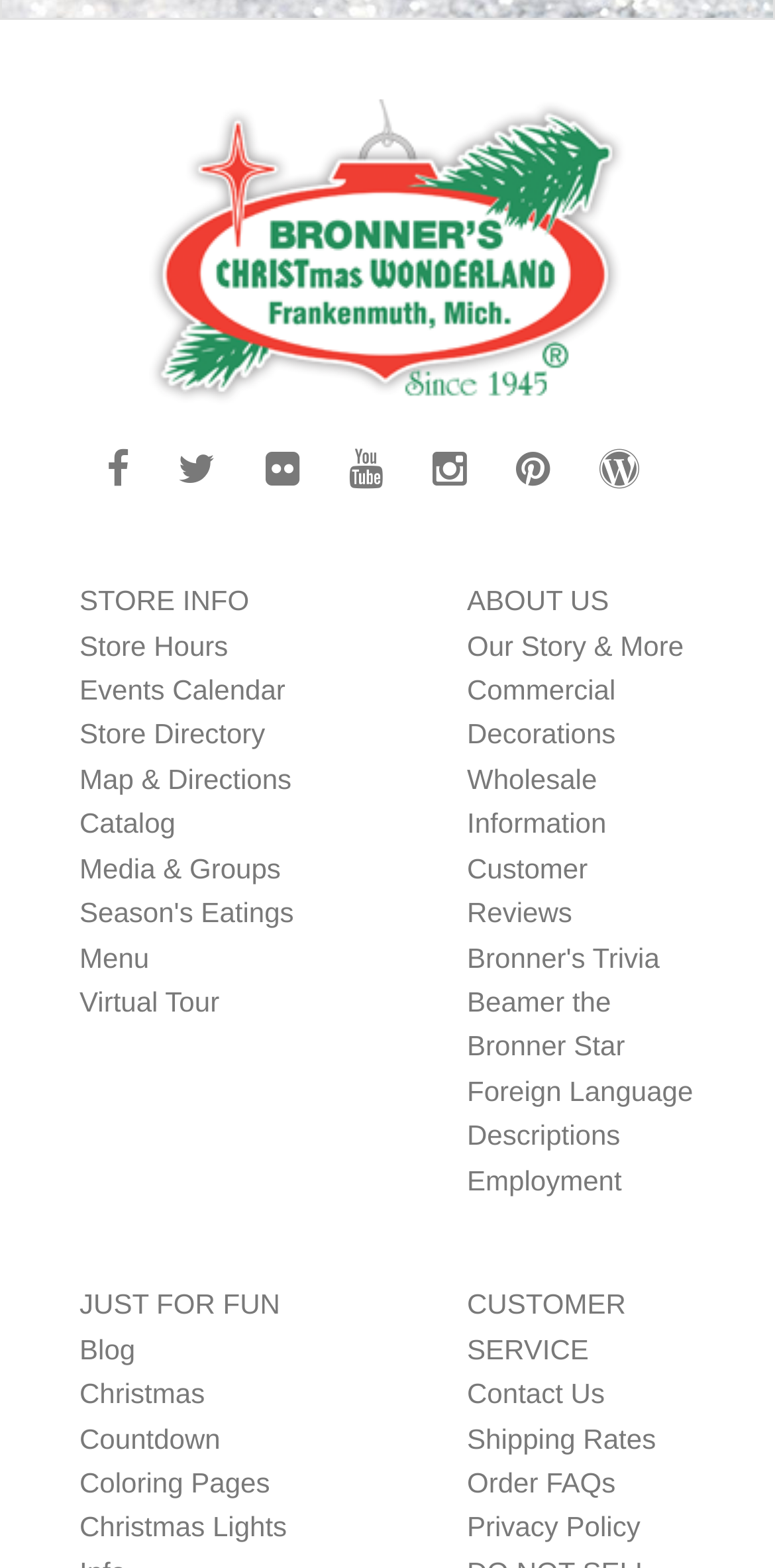Find the bounding box of the UI element described as: "Beamer the Bronner Star". The bounding box coordinates should be given as four float values between 0 and 1, i.e., [left, top, right, bottom].

[0.603, 0.393, 0.806, 0.442]